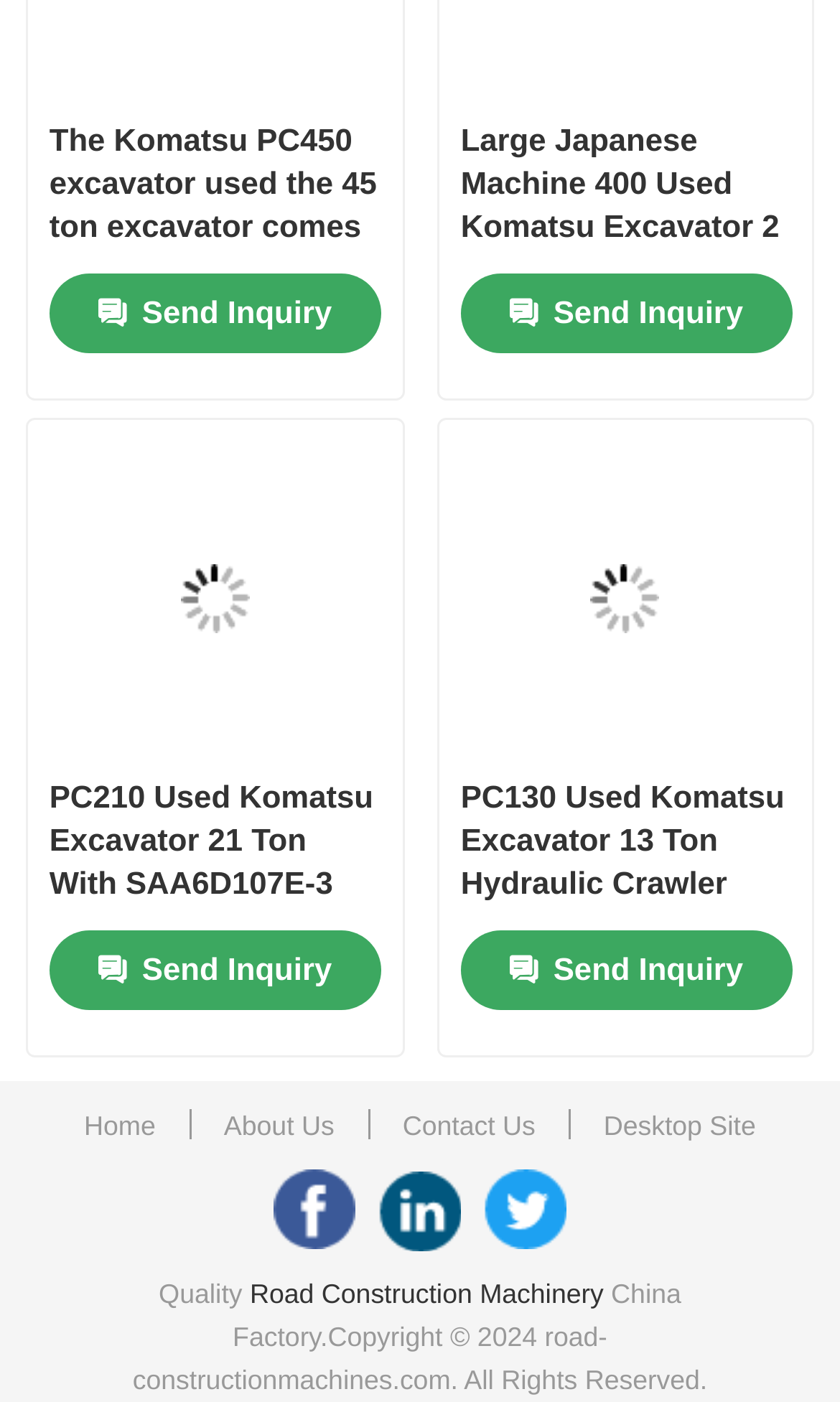Determine the bounding box coordinates of the clickable element to achieve the following action: 'Go to the 'Road Construction Machinery' page'. Provide the coordinates as four float values between 0 and 1, formatted as [left, top, right, bottom].

[0.297, 0.913, 0.719, 0.934]